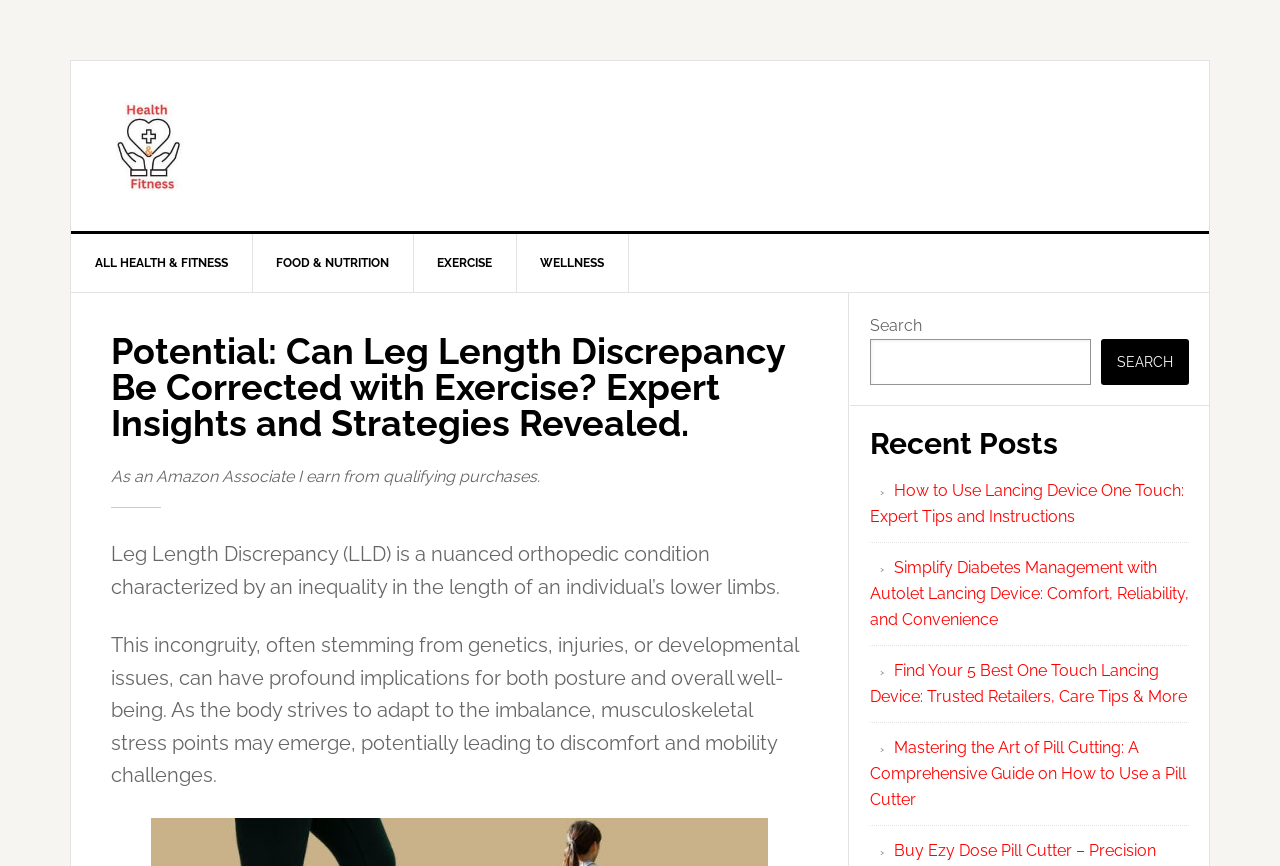Provide the bounding box coordinates of the UI element that matches the description: "All Health & Fitness".

[0.055, 0.27, 0.198, 0.337]